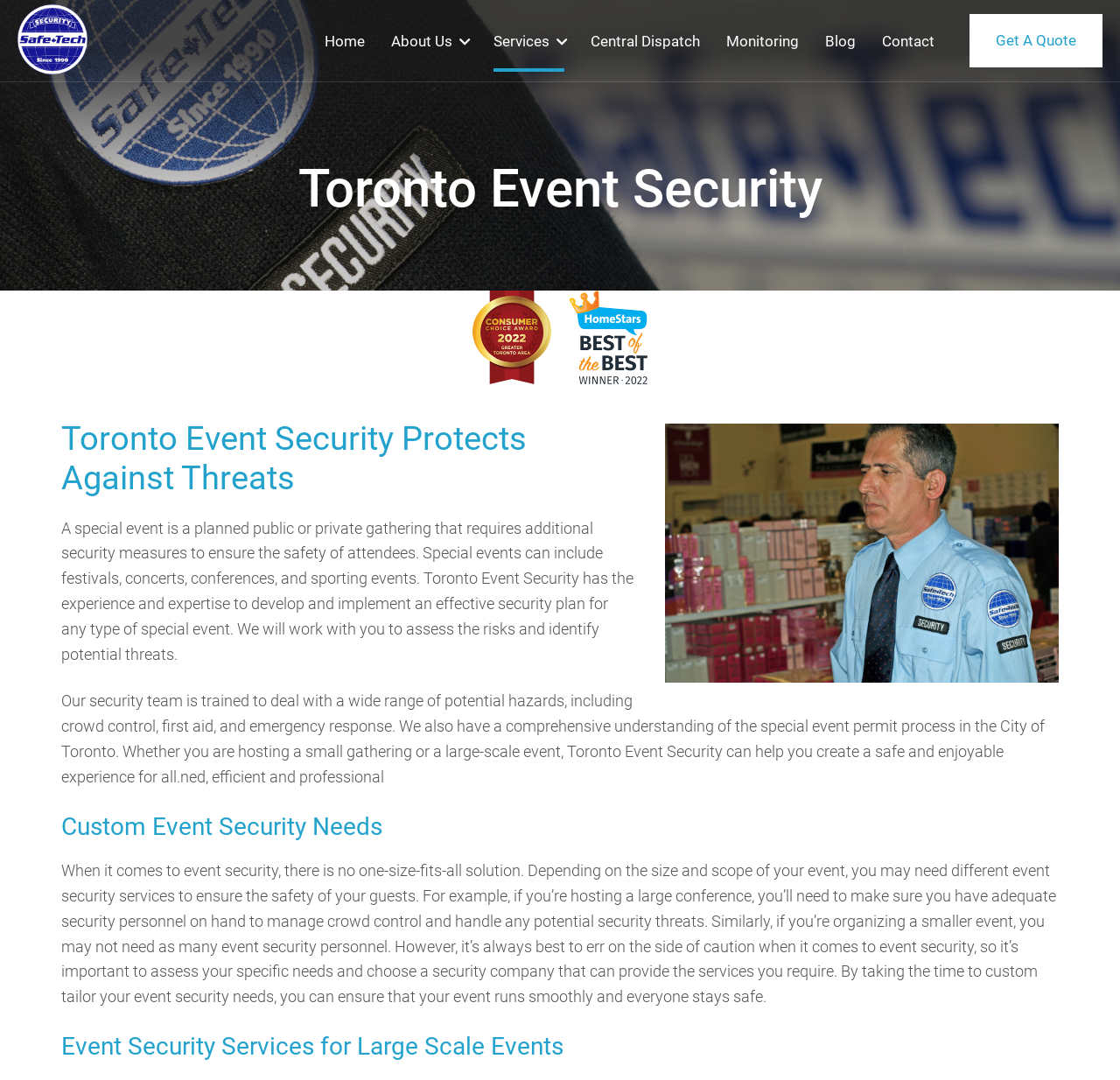What type of events require additional security measures?
Answer the question with as much detail as you can, using the image as a reference.

According to the webpage, special events, such as festivals, concerts, conferences, and sporting events, require additional security measures to ensure the safety of attendees.